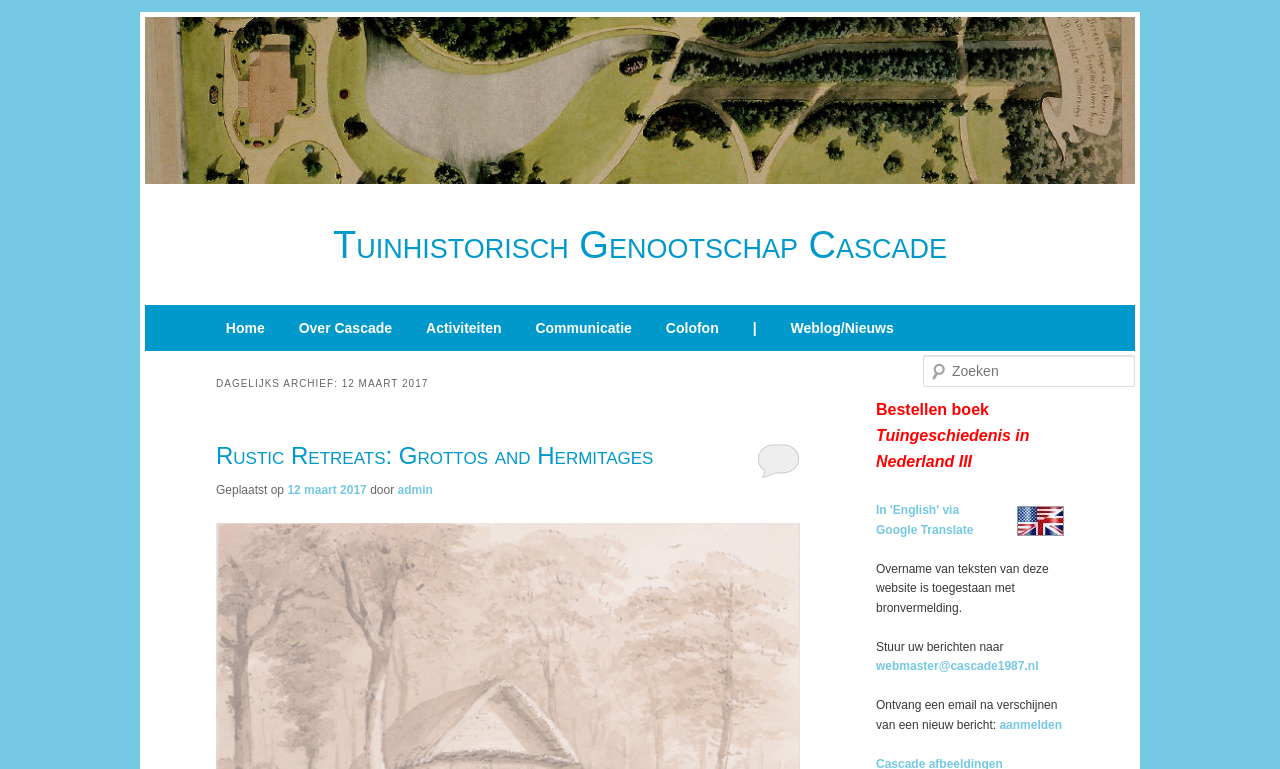Please identify the bounding box coordinates of the clickable region that I should interact with to perform the following instruction: "Search for something". The coordinates should be expressed as four float numbers between 0 and 1, i.e., [left, top, right, bottom].

[0.721, 0.462, 0.887, 0.503]